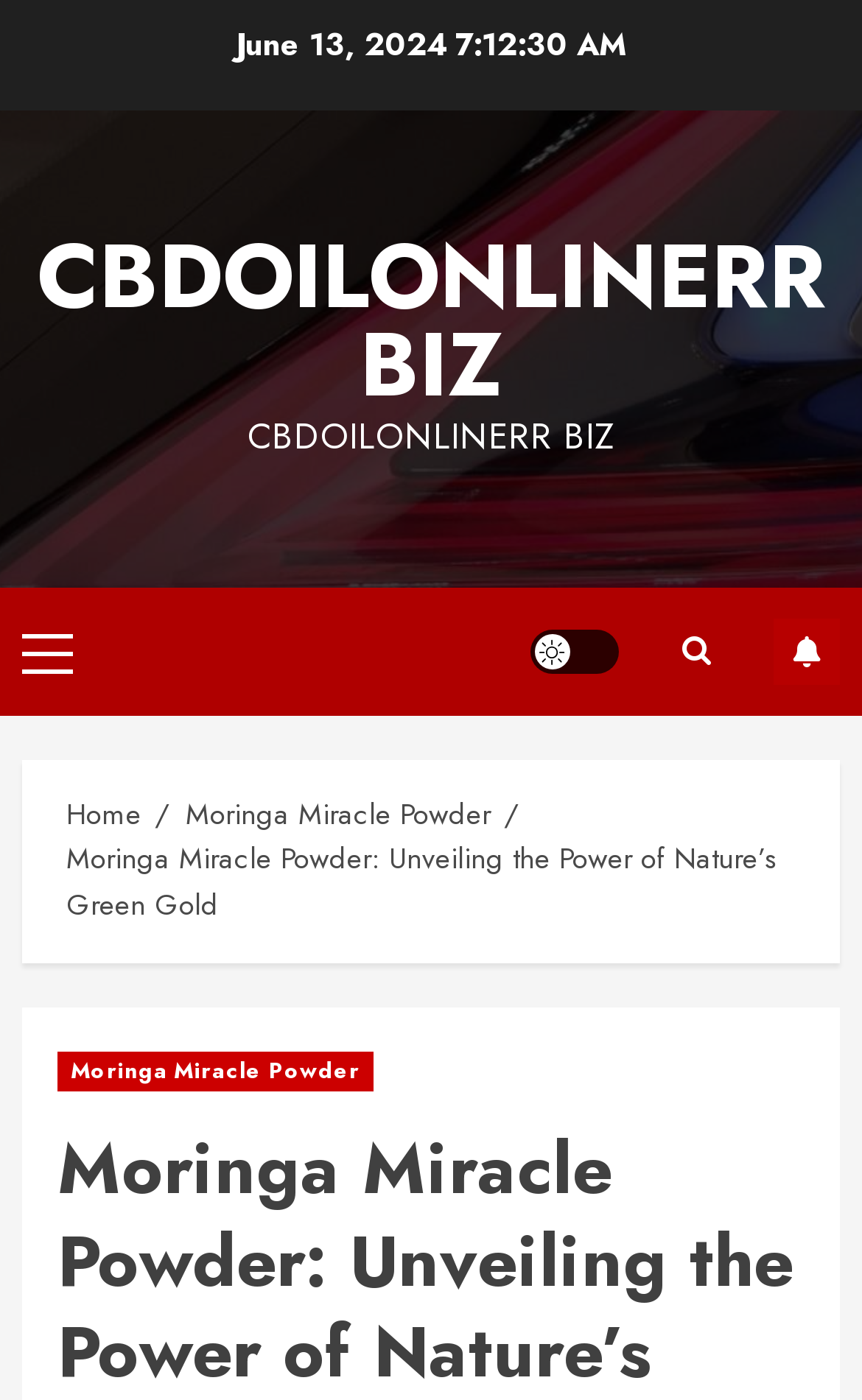Calculate the bounding box coordinates of the UI element given the description: "Transformational Pleasure".

None